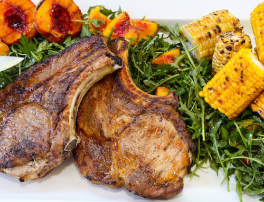Give a succinct answer to this question in a single word or phrase: 
What is the purpose of the dish?

summer gathering or family dinner